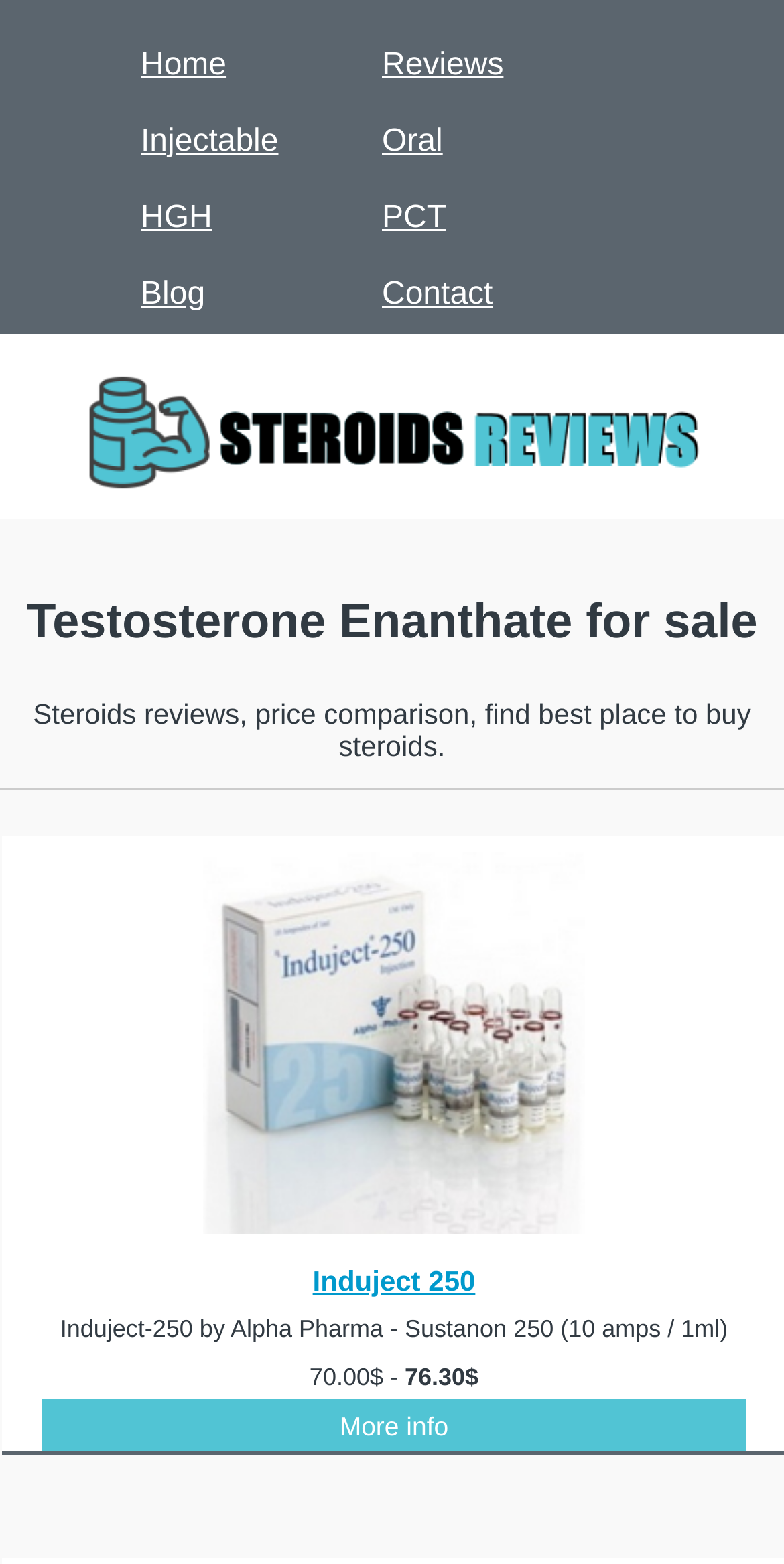Identify the coordinates of the bounding box for the element that must be clicked to accomplish the instruction: "Click on Home".

[0.154, 0.018, 0.315, 0.066]